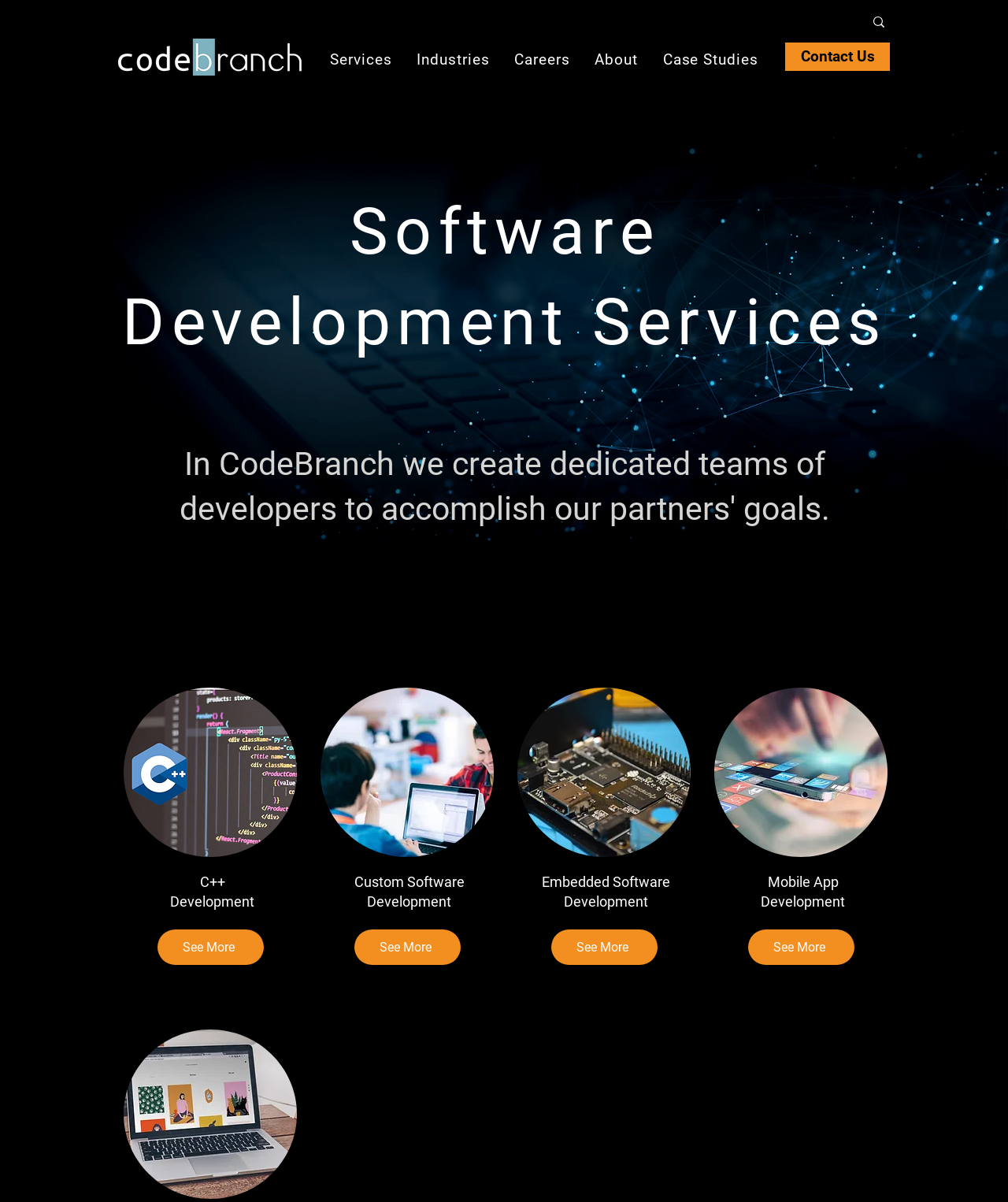Identify the bounding box coordinates of the region I need to click to complete this instruction: "See more about C++ Development".

[0.156, 0.774, 0.261, 0.803]